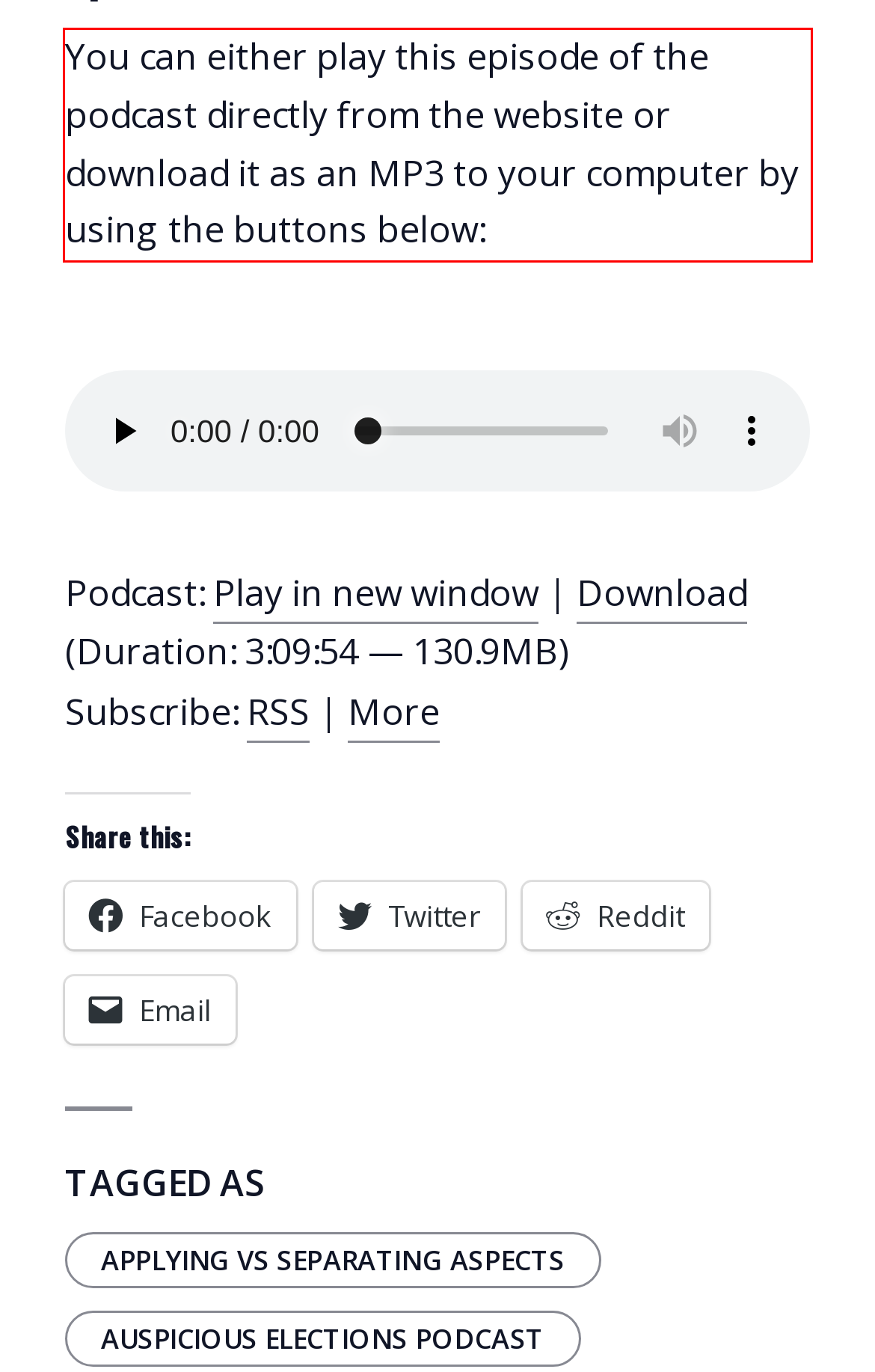Your task is to recognize and extract the text content from the UI element enclosed in the red bounding box on the webpage screenshot.

You can either play this episode of the podcast directly from the website or download it as an MP3 to your computer by using the buttons below: